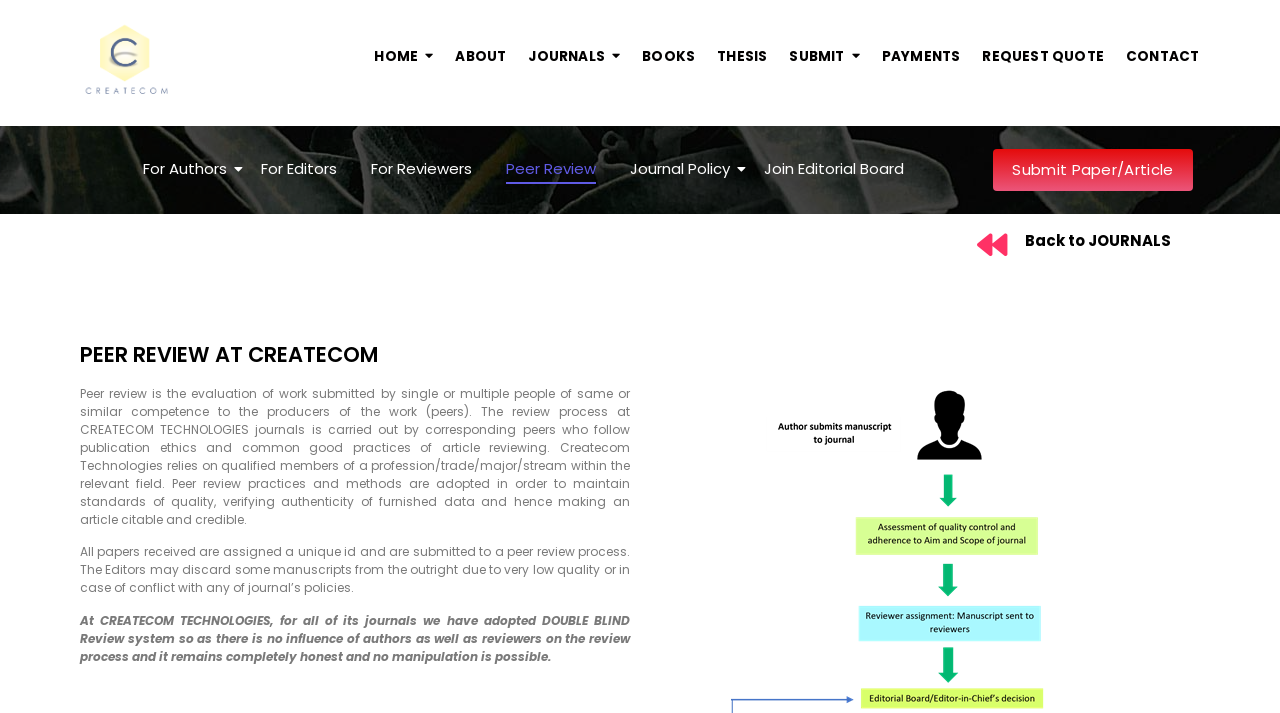Please identify the bounding box coordinates of the region to click in order to complete the task: "Click on the For Authors link". The coordinates must be four float numbers between 0 and 1, specified as [left, top, right, bottom].

[0.106, 0.197, 0.183, 0.279]